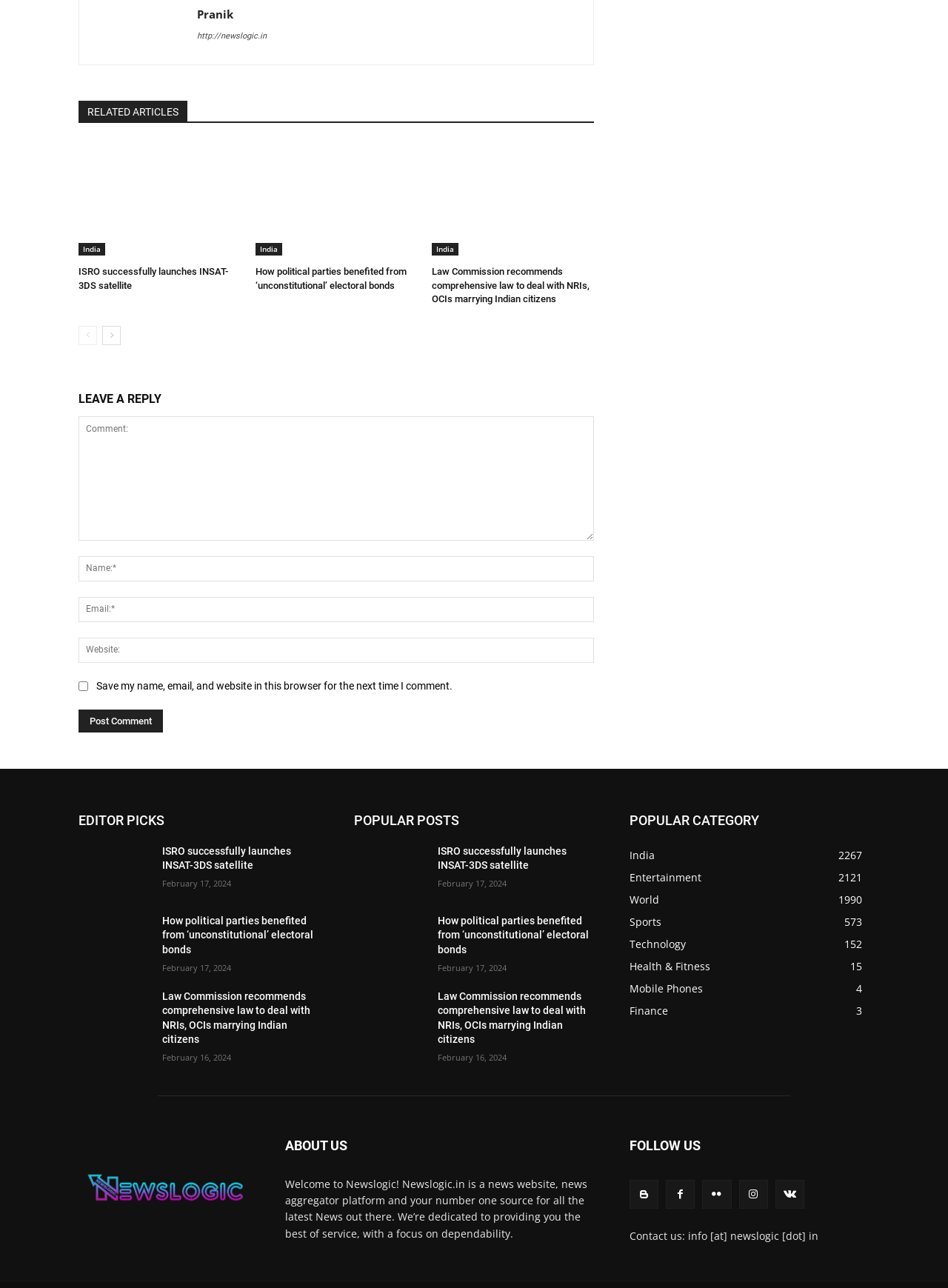Please reply to the following question with a single word or a short phrase:
How many social media platforms are linked?

5